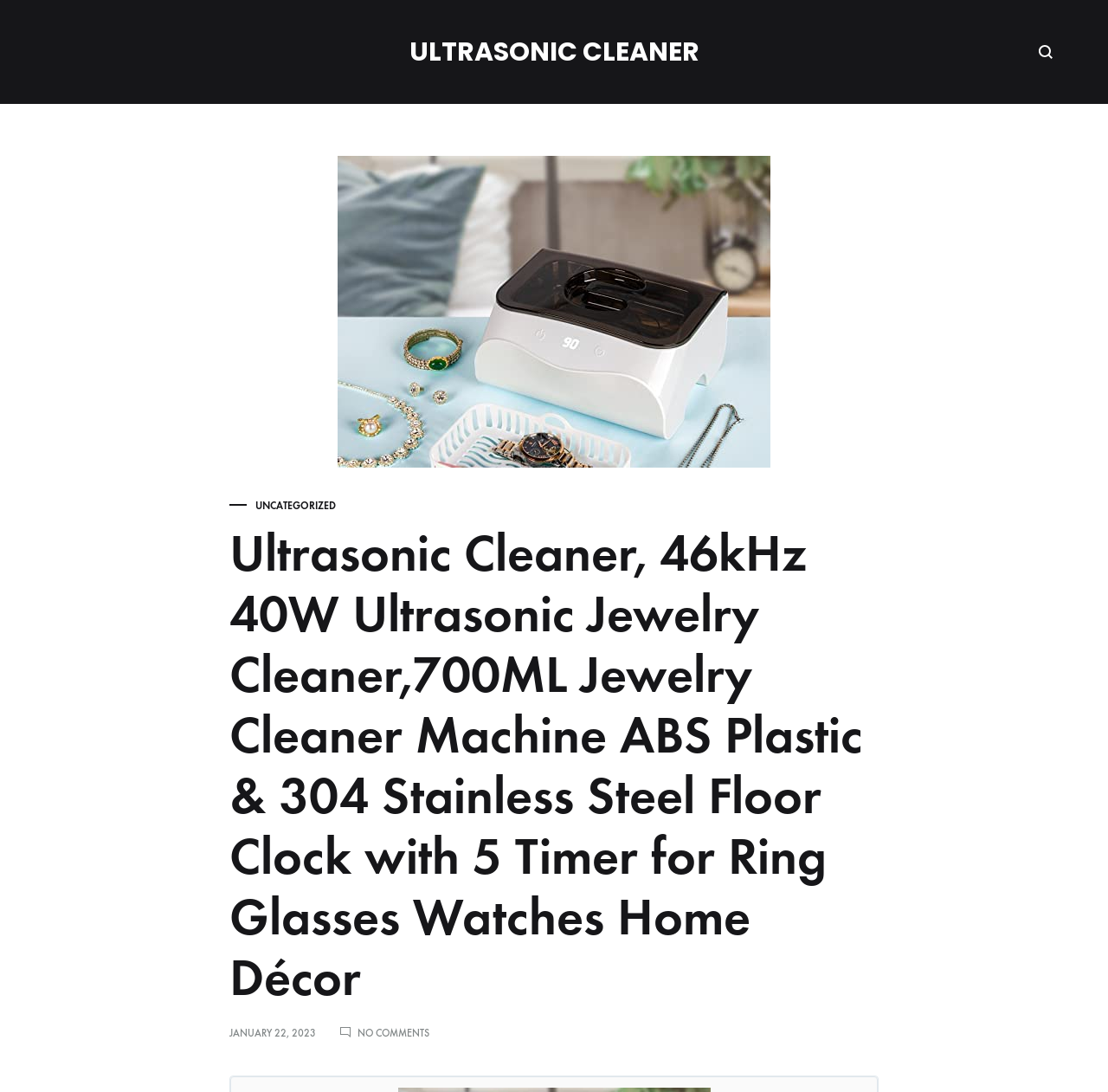What is the purpose of the product?
Based on the screenshot, provide your answer in one word or phrase.

Jewelry Cleaner